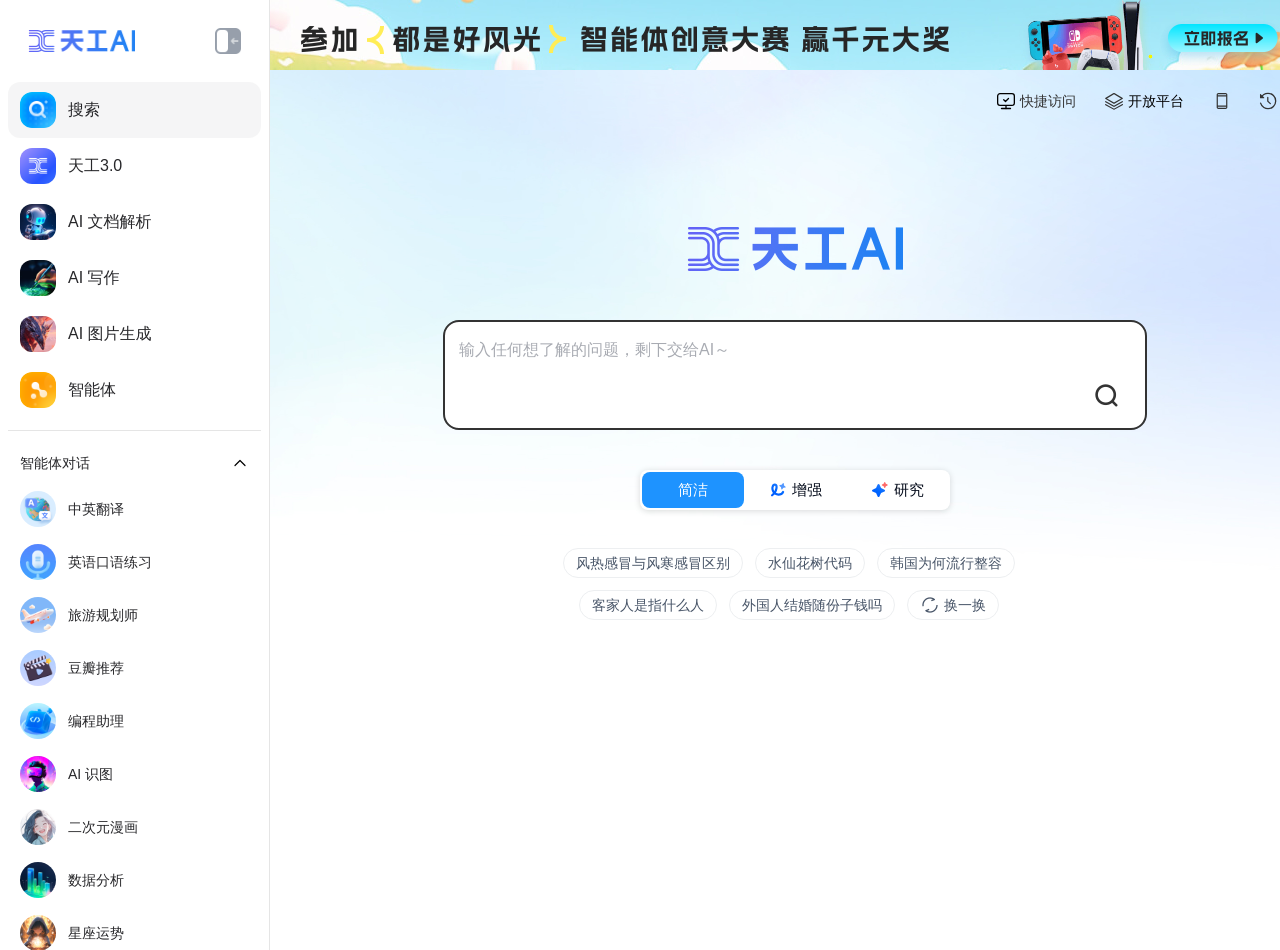Please provide a detailed answer to the question below by examining the image:
How many examples of AI-generated content are shown?

On the webpage, there are three examples of AI-generated content, including '风热感冒与风寒感冒区别', '水仙花树代码', and '韩国为何流行整容', which are displayed as separate text elements with different topics and styles.